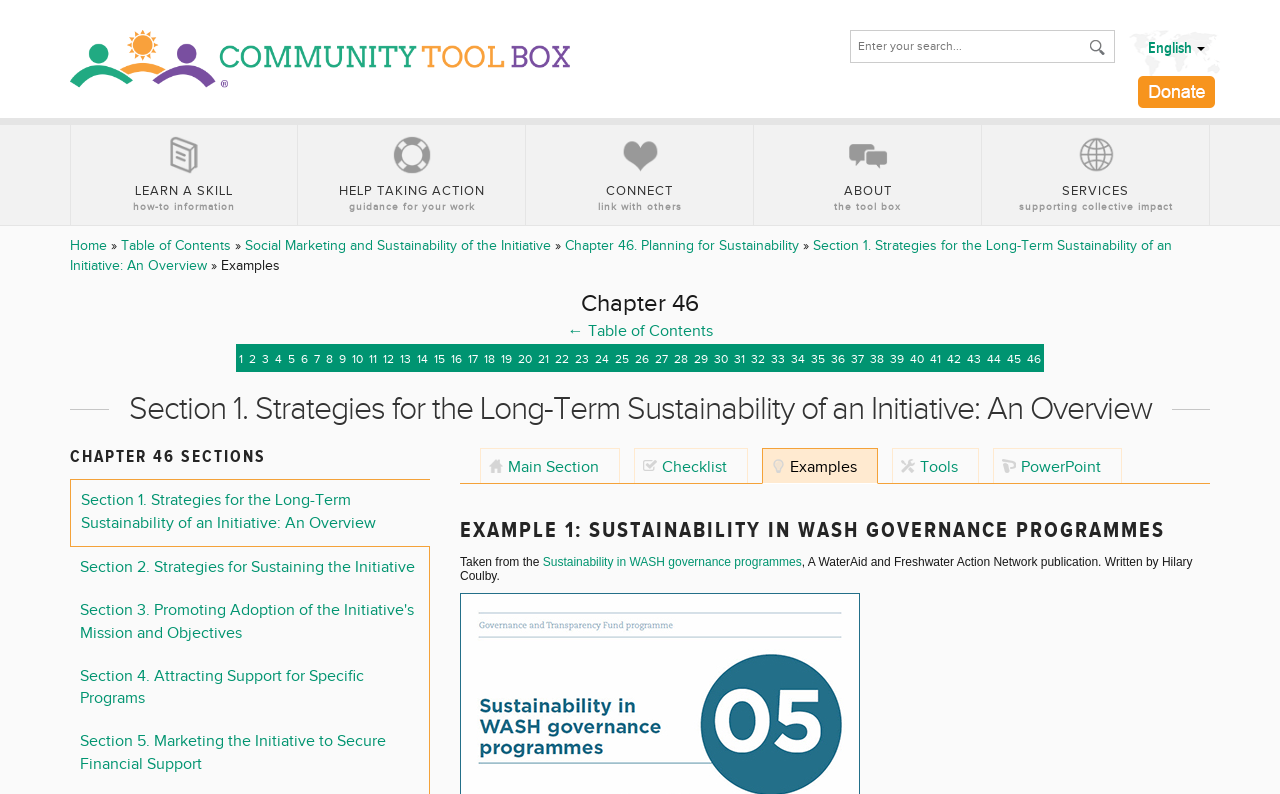What language is the webpage currently in?
Using the details shown in the screenshot, provide a comprehensive answer to the question.

The webpage provides a language selection option, and the current language is English, as indicated by the 'English' link at the top right corner of the webpage.